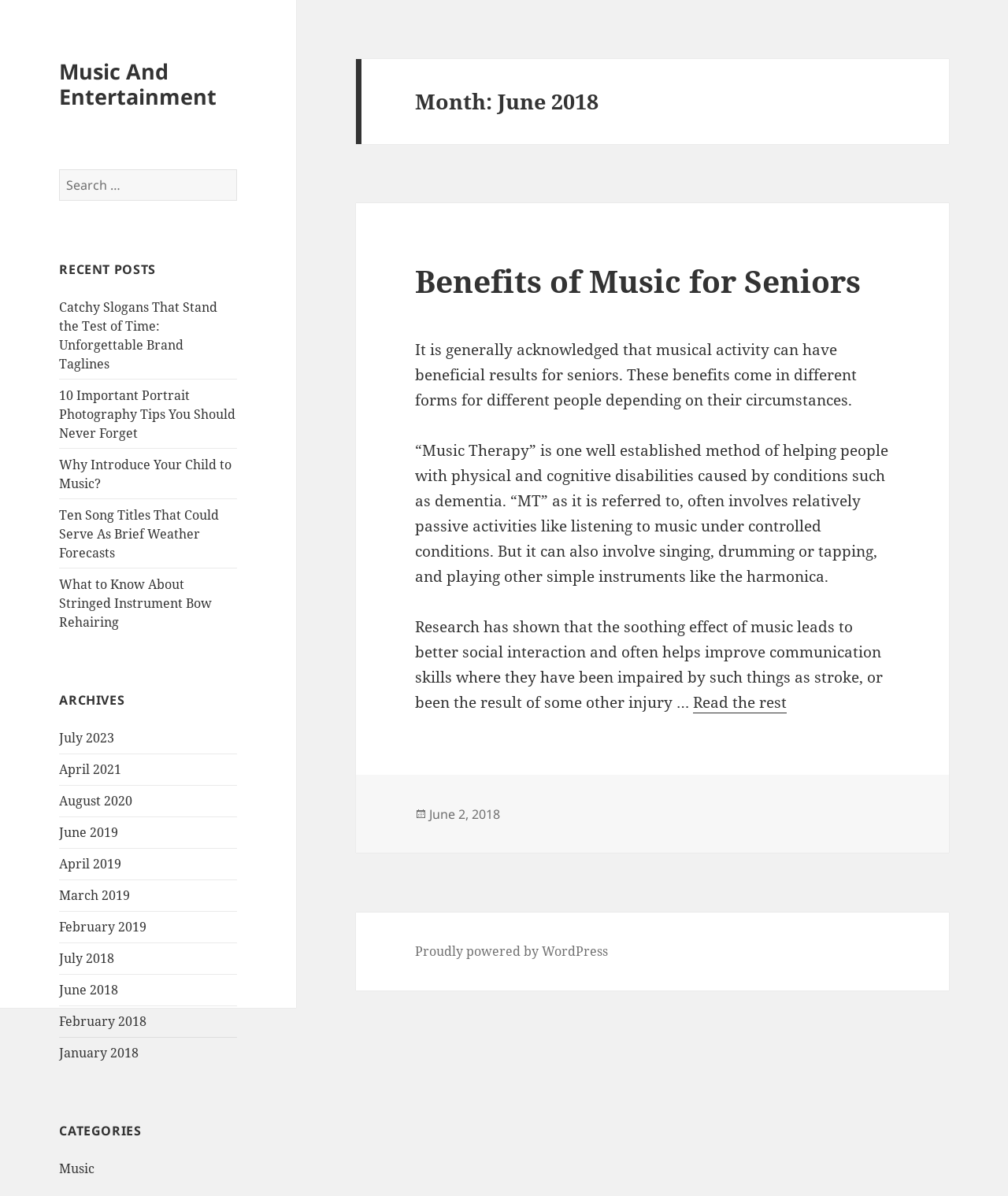Using the webpage screenshot and the element description Music, determine the bounding box coordinates. Specify the coordinates in the format (top-left x, top-left y, bottom-right x, bottom-right y) with values ranging from 0 to 1.

[0.059, 0.97, 0.094, 0.984]